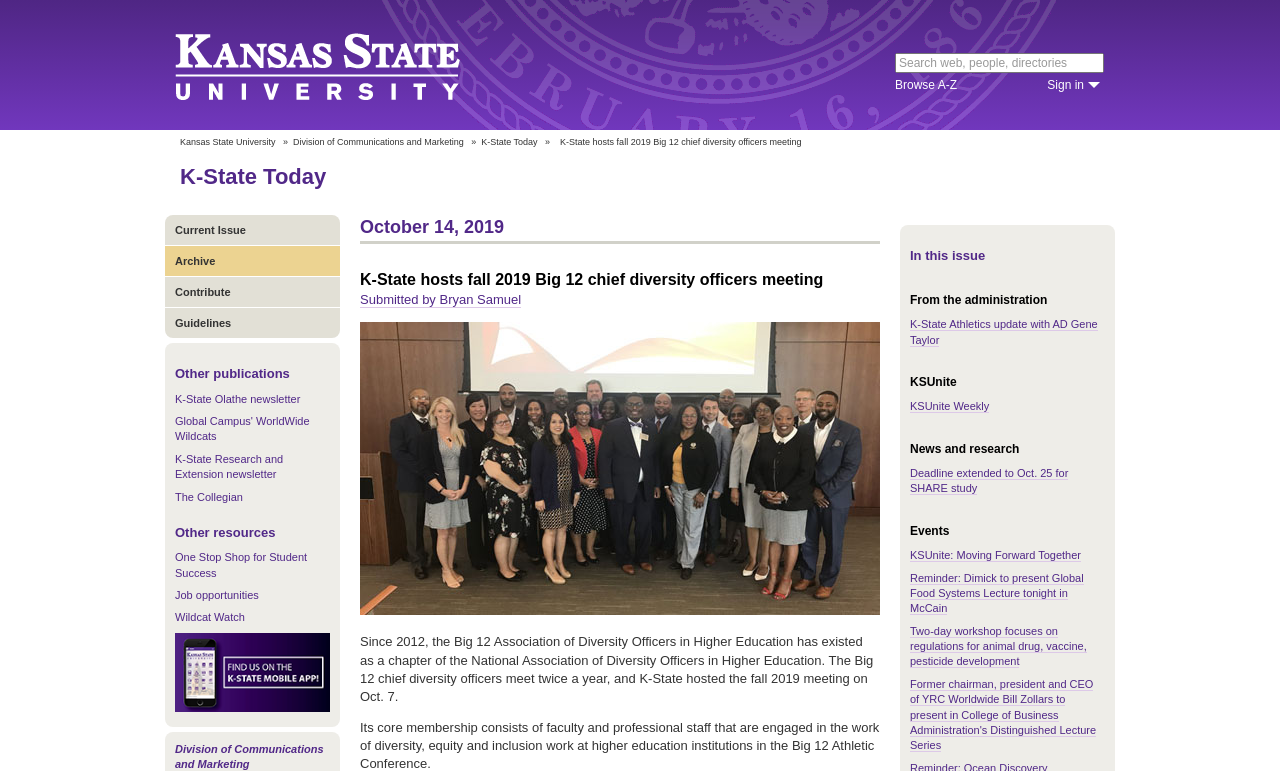Construct a comprehensive caption that outlines the webpage's structure and content.

The webpage is about Kansas State University, specifically the K-State Today section. At the top left, there is a heading "Kansas State University" with a link to the university's website. Below it, there is a search box with a label "Search web, people, directories" and a link to "Browse A-Z" on its right. Further to the right, there is a link to "Sign in".

Below the top section, there is a navigation menu with links to "Division of Communications and Marketing", "K-State Today", and other sections. The main content of the page is divided into several sections. The first section has a heading "K-State Today" and a subheading "K-State hosts fall 2019 Big 12 chief diversity officers meeting". Below the subheading, there are links to "Current Issue", "Archive", "Contribute", and "Guidelines".

The next section is "Other publications" with links to various newsletters and publications, including "K-State Olathe newsletter", "Global Campus' WorldWide Wildcats", and "The Collegian". Following this section is "Other resources" with links to "One Stop Shop for Student Success", "Job opportunities", and "Wildcat Watch".

On the right side of the page, there is a section with a heading "October 14, 2019" and a subheading "K-State hosts fall 2019 Big 12 chief diversity officers meeting". Below the subheading, there is a paragraph of text describing the meeting, followed by a link to the author's name, Bryan Samuel.

Below this section, there are several headings, including "In this issue", "From the administration", "KSUnite", "News and research", and "Events". Each of these sections has links to various articles and news stories, including "K-State Athletics update with AD Gene Taylor", "KSUnite Weekly", and "Deadline extended to Oct. 25 for SHARE study". There is also an image with a link to "Find us on the K-State Mobile App!" at the bottom of the page.